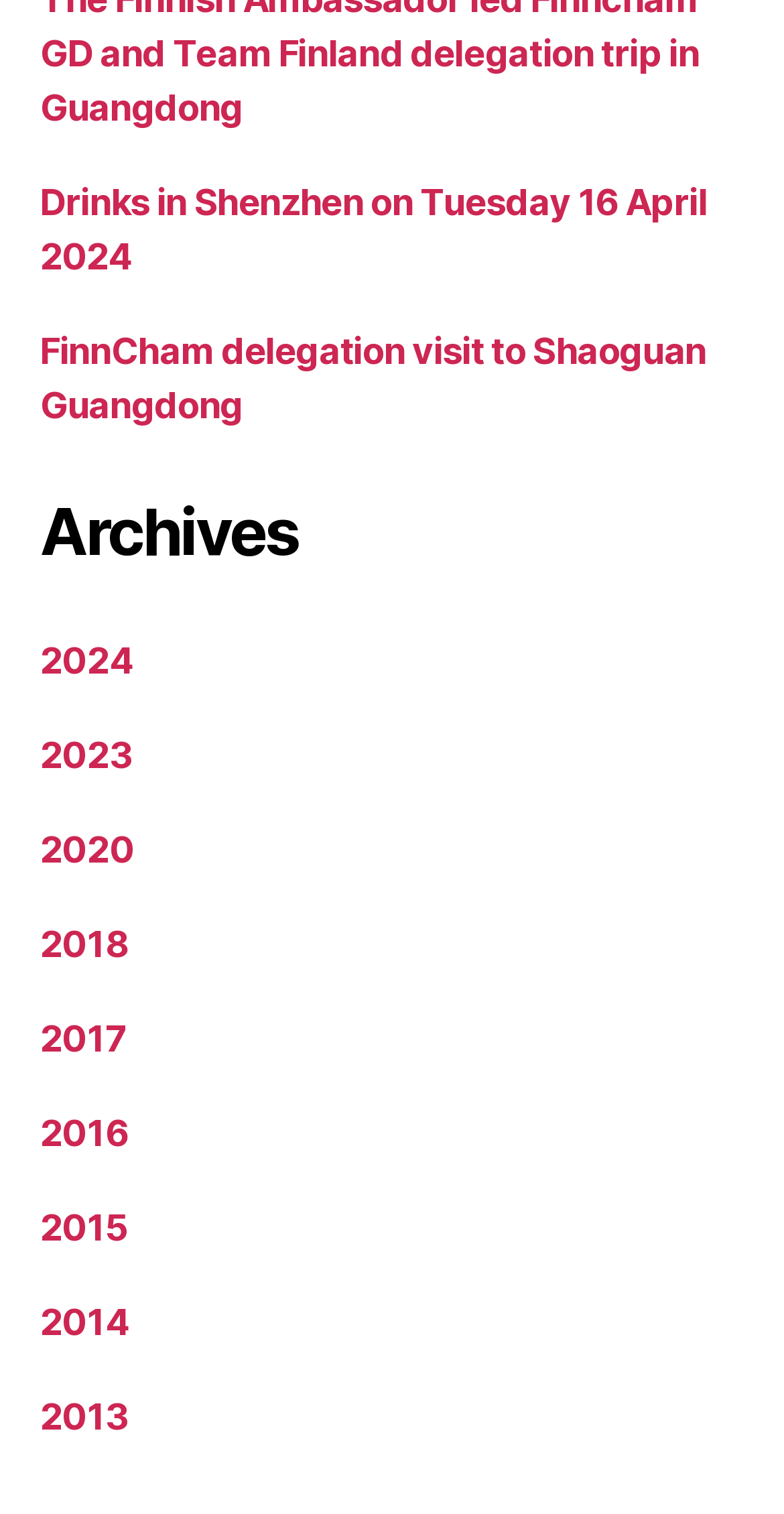How many years are listed on the webpage?
Give a one-word or short-phrase answer derived from the screenshot.

9